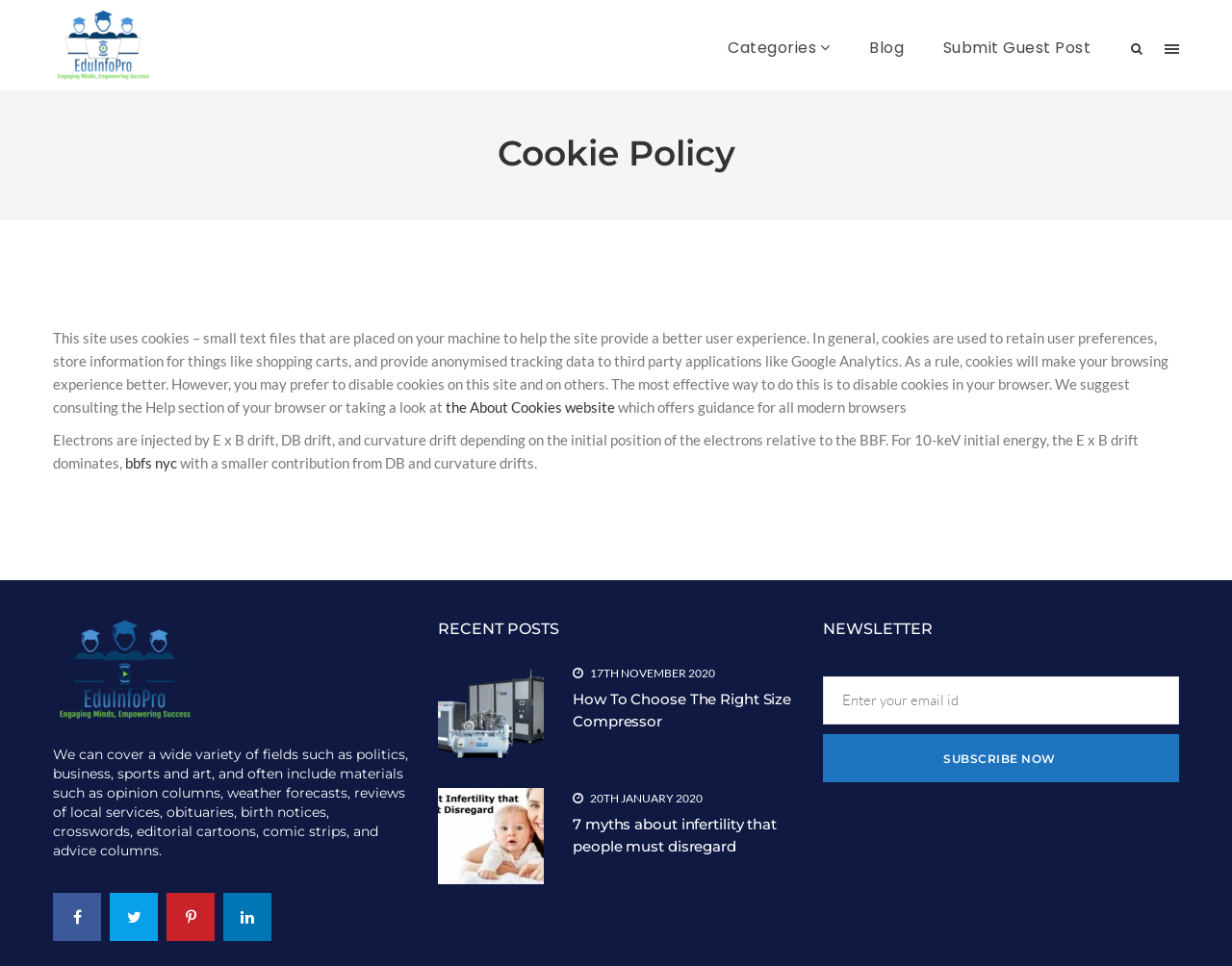Answer the following in one word or a short phrase: 
What is the purpose of cookies on this website?

to retain user preferences